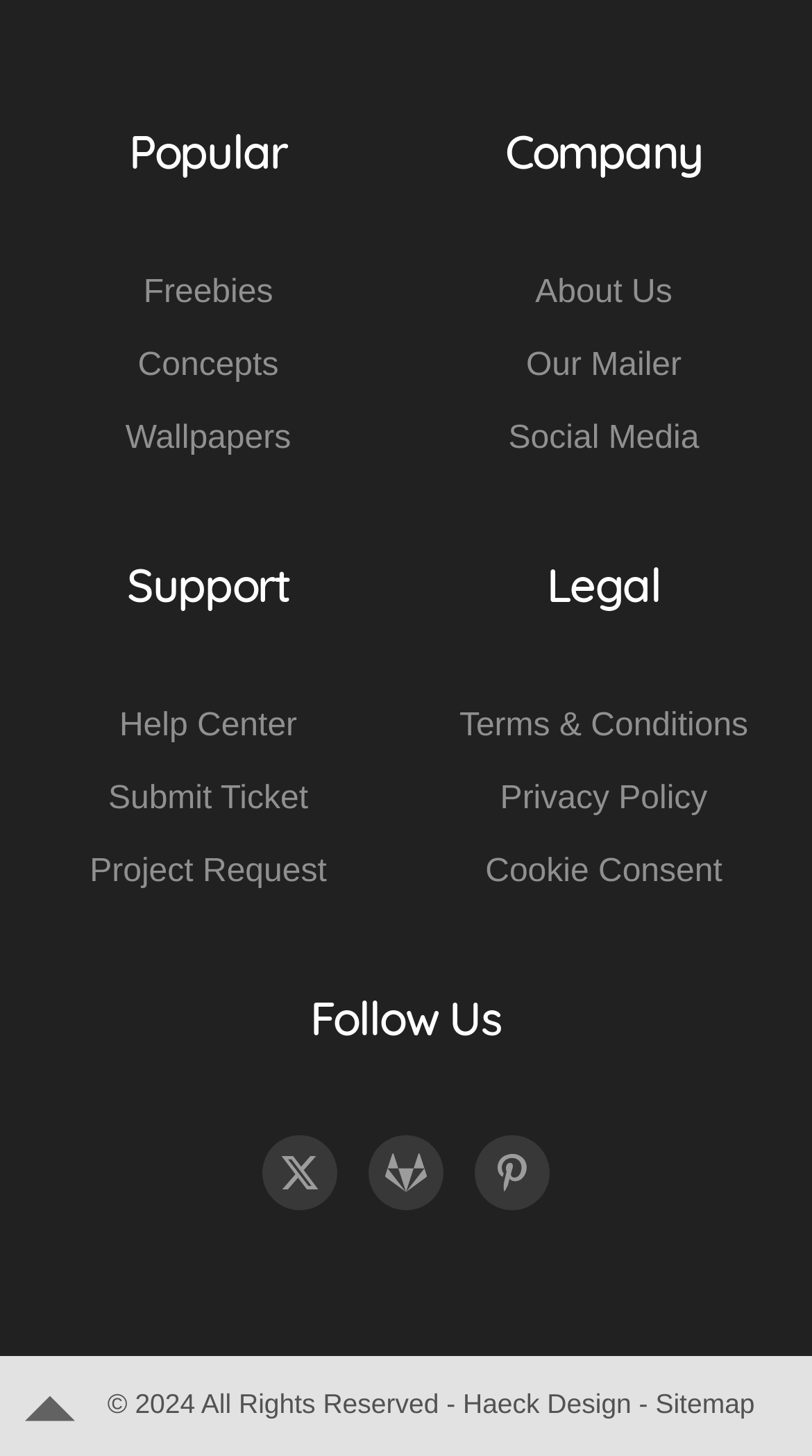Respond to the question below with a single word or phrase:
What is the first category listed under Popular?

Freebies